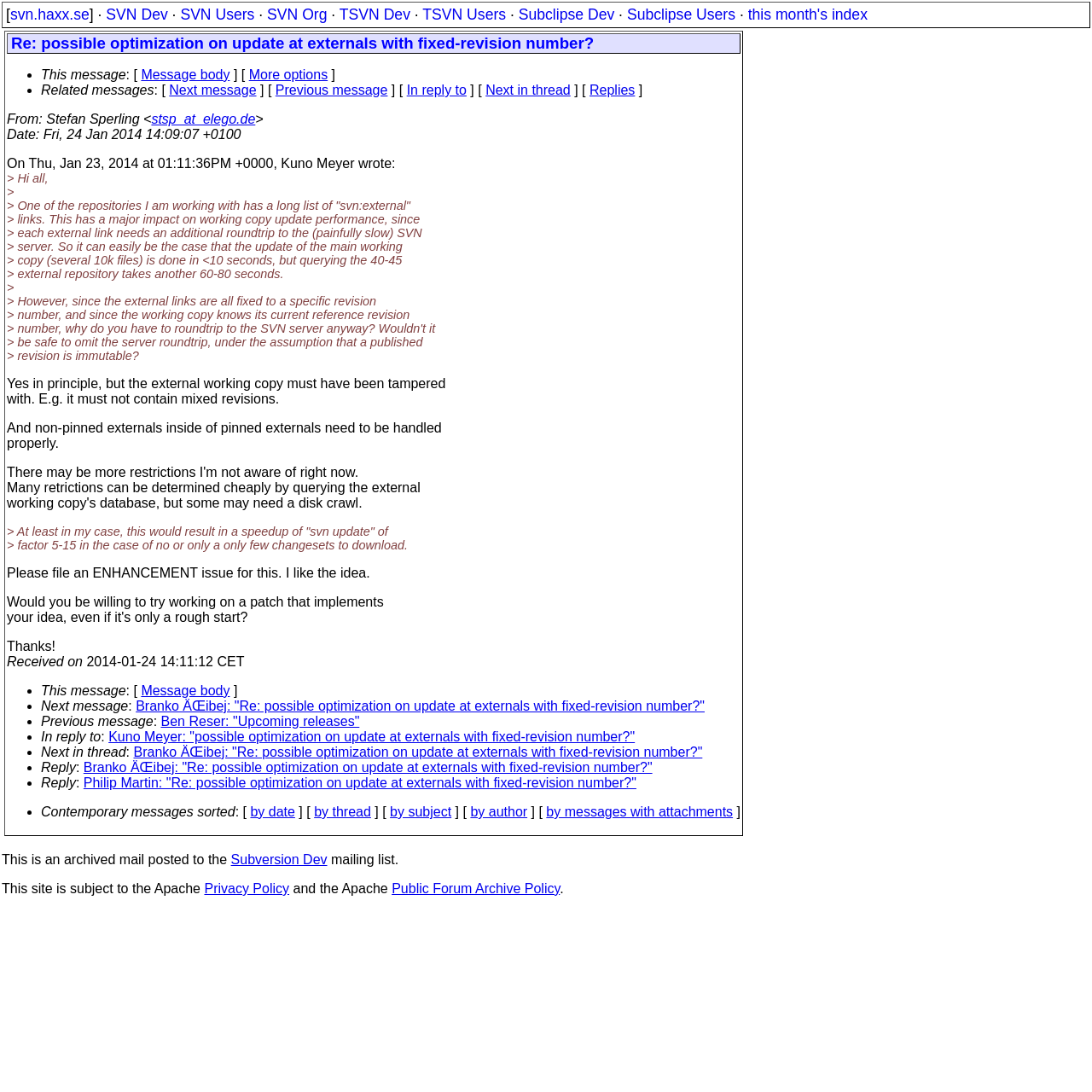Extract the bounding box coordinates for the UI element described by the text: "In reply to". The coordinates should be in the form of [left, top, right, bottom] with values between 0 and 1.

[0.372, 0.076, 0.427, 0.089]